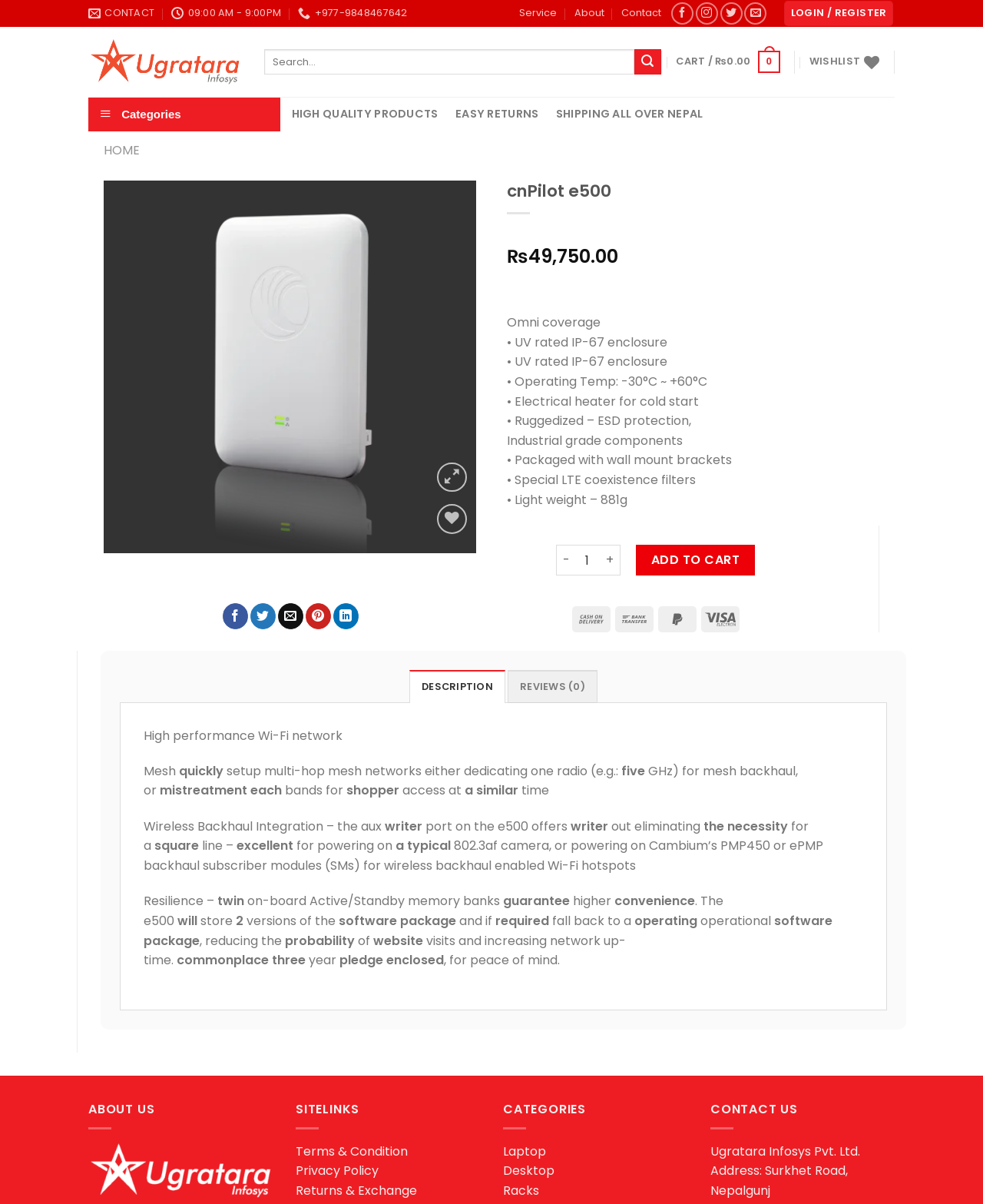What is the operating temperature of cnPilot e500?
Provide a detailed and well-explained answer to the question.

The operating temperature of cnPilot e500 can be found in the product description section, where it is listed as one of the product's features, specifically as '-30°C ~ +60°C'.